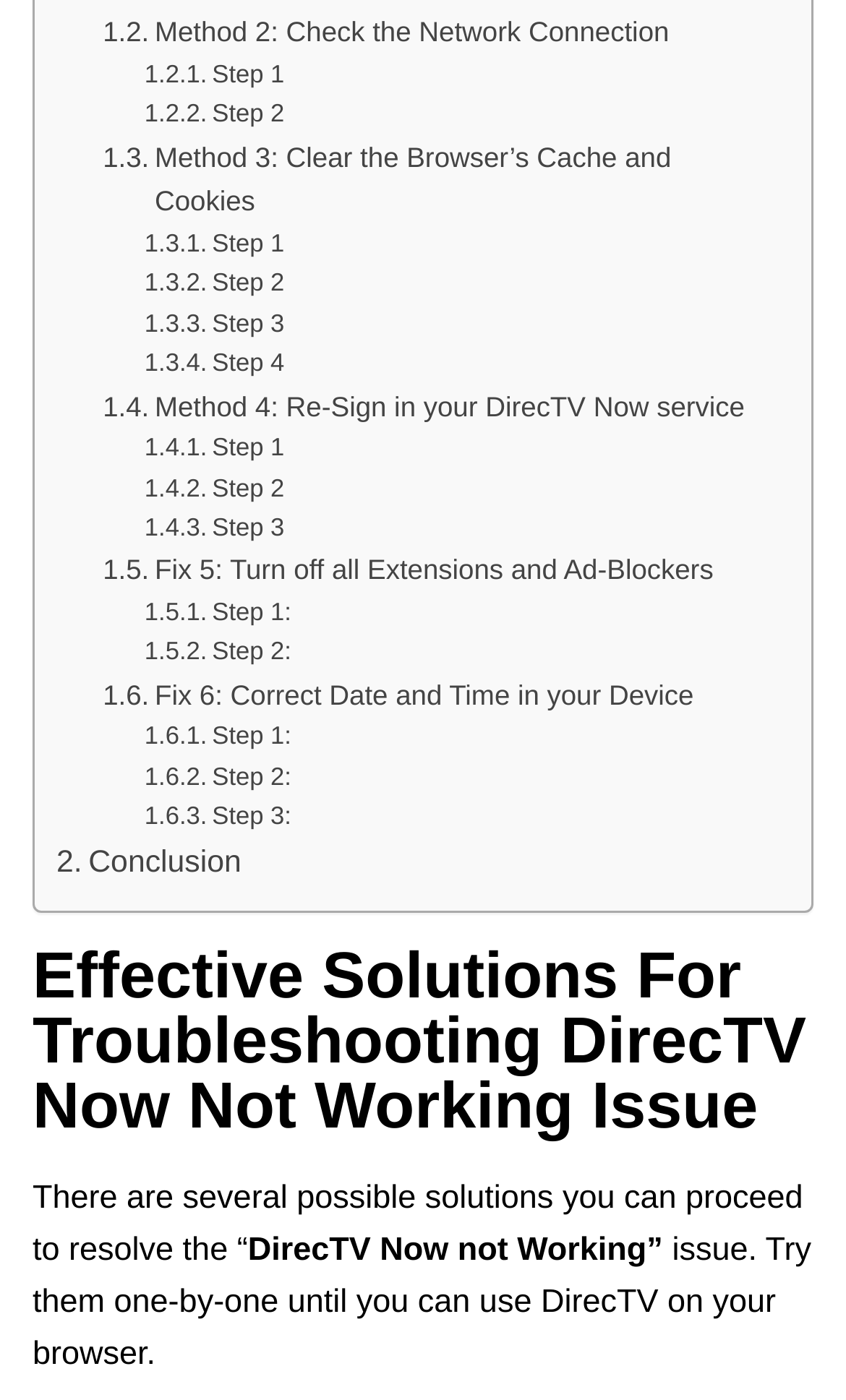Please mark the clickable region by giving the bounding box coordinates needed to complete this instruction: "Read Step 1".

[0.171, 0.04, 0.336, 0.068]